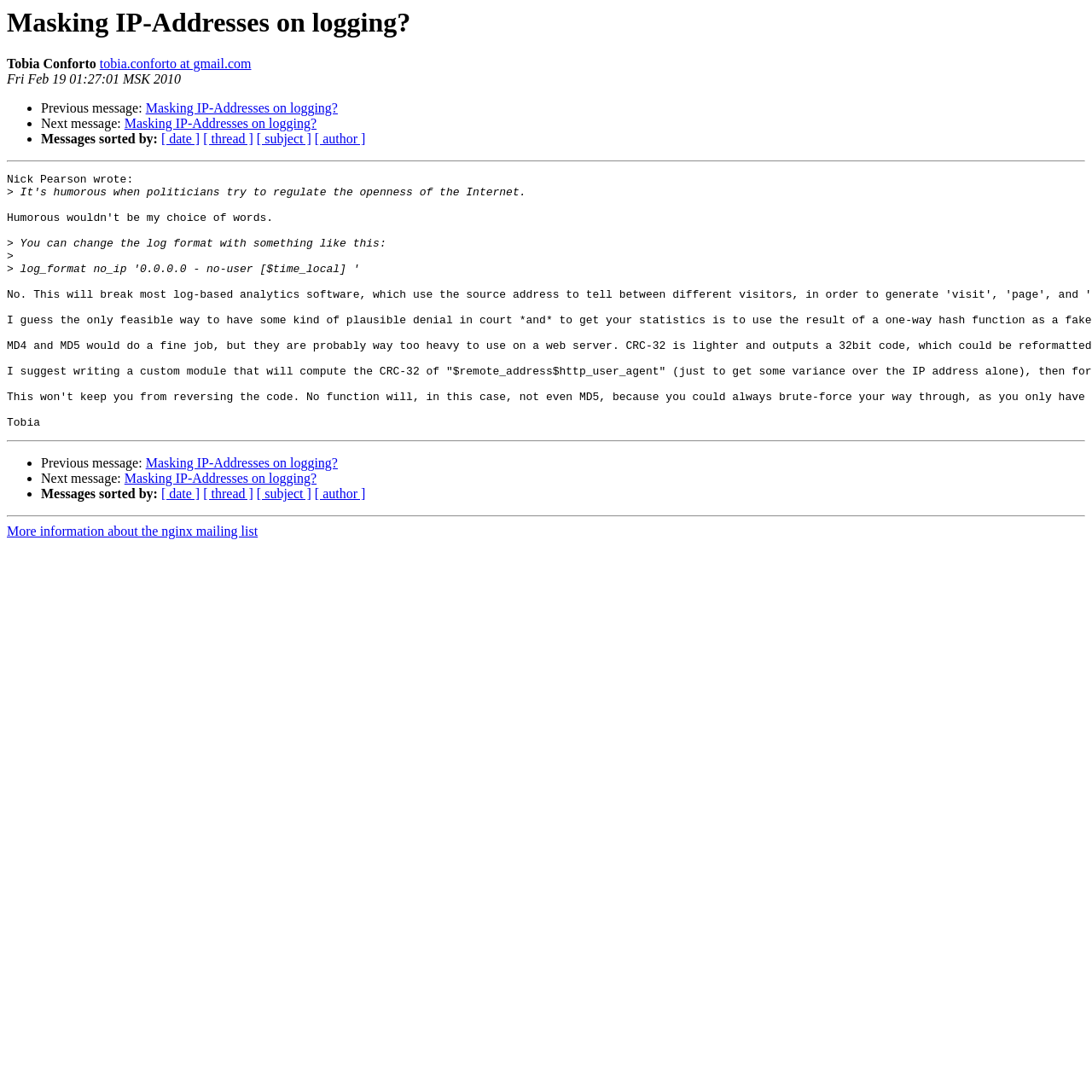How many separators are there on the webpage?
Using the image, provide a detailed and thorough answer to the question.

There are three separators on the webpage, which are horizontal lines separating different sections of the message, including the message header, message body, and message footer.